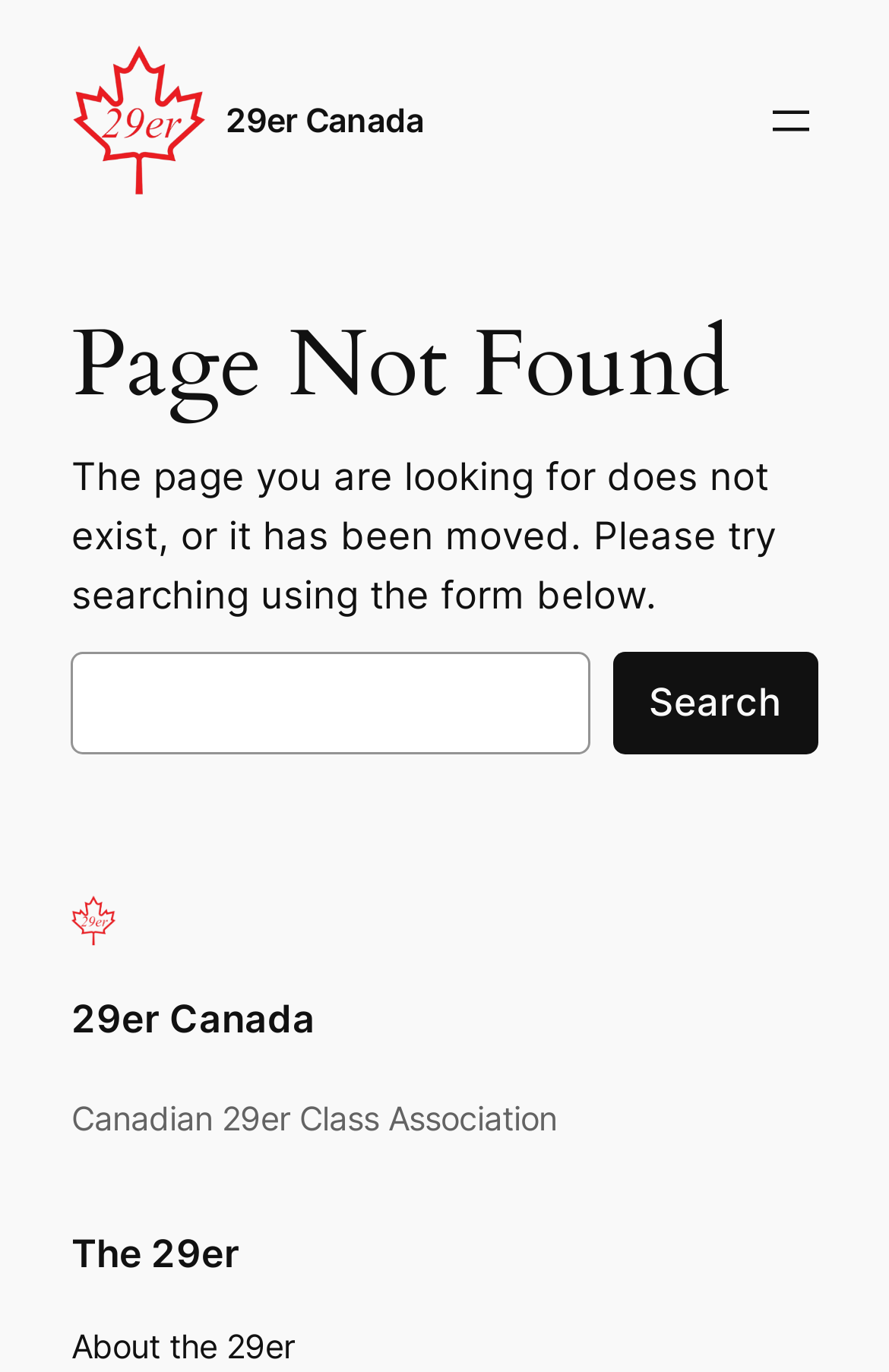What is the purpose of the search box?
Could you please answer the question thoroughly and with as much detail as possible?

The search box is located in the middle of the webpage, and it has a label 'Search' and a button with the same text. This suggests that the purpose of the search box is to allow users to search for content within the website.